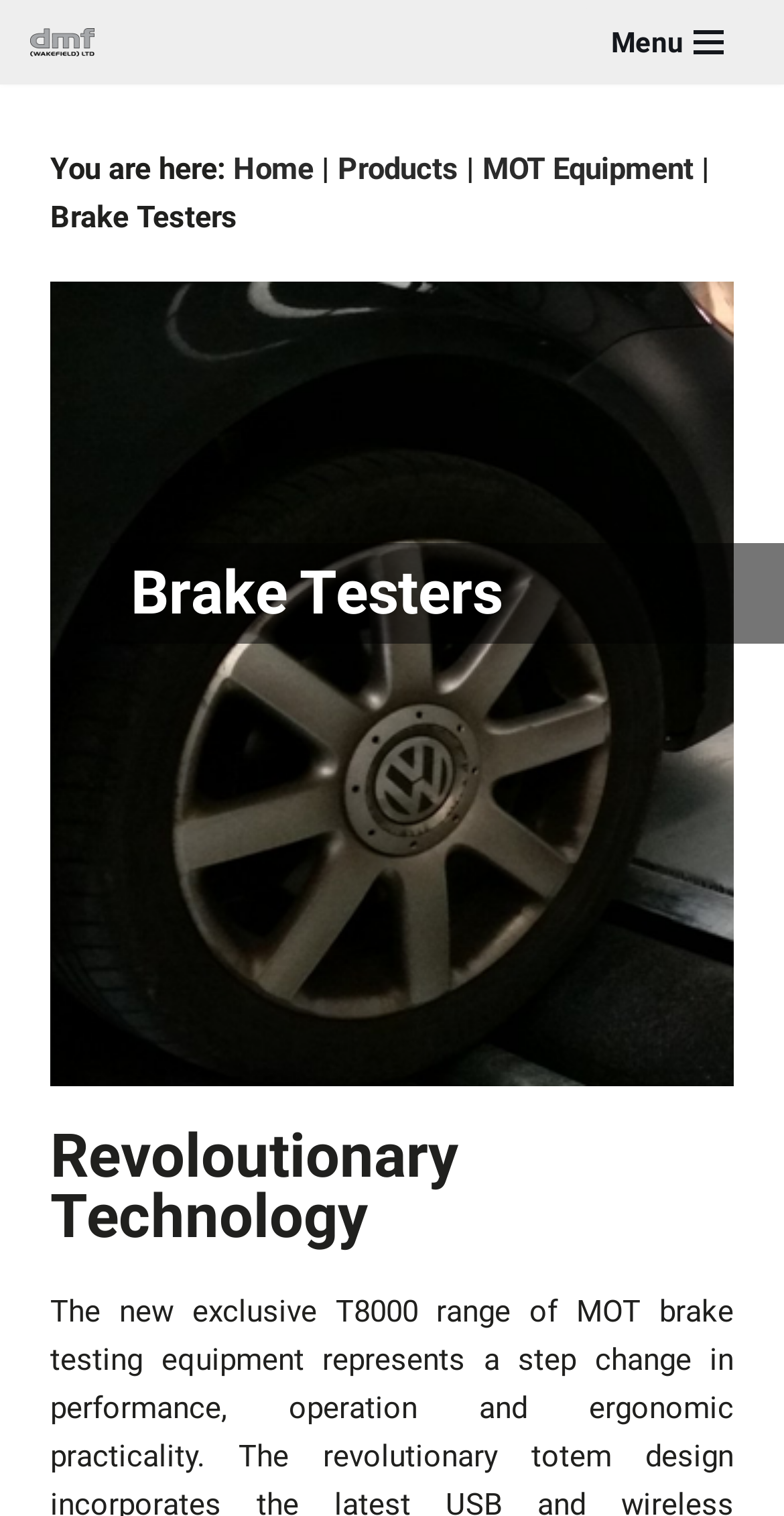Identify the bounding box of the UI element described as follows: "Skip to content". Provide the coordinates as four float numbers in the range of 0 to 1 [left, top, right, bottom].

[0.0, 0.042, 0.077, 0.069]